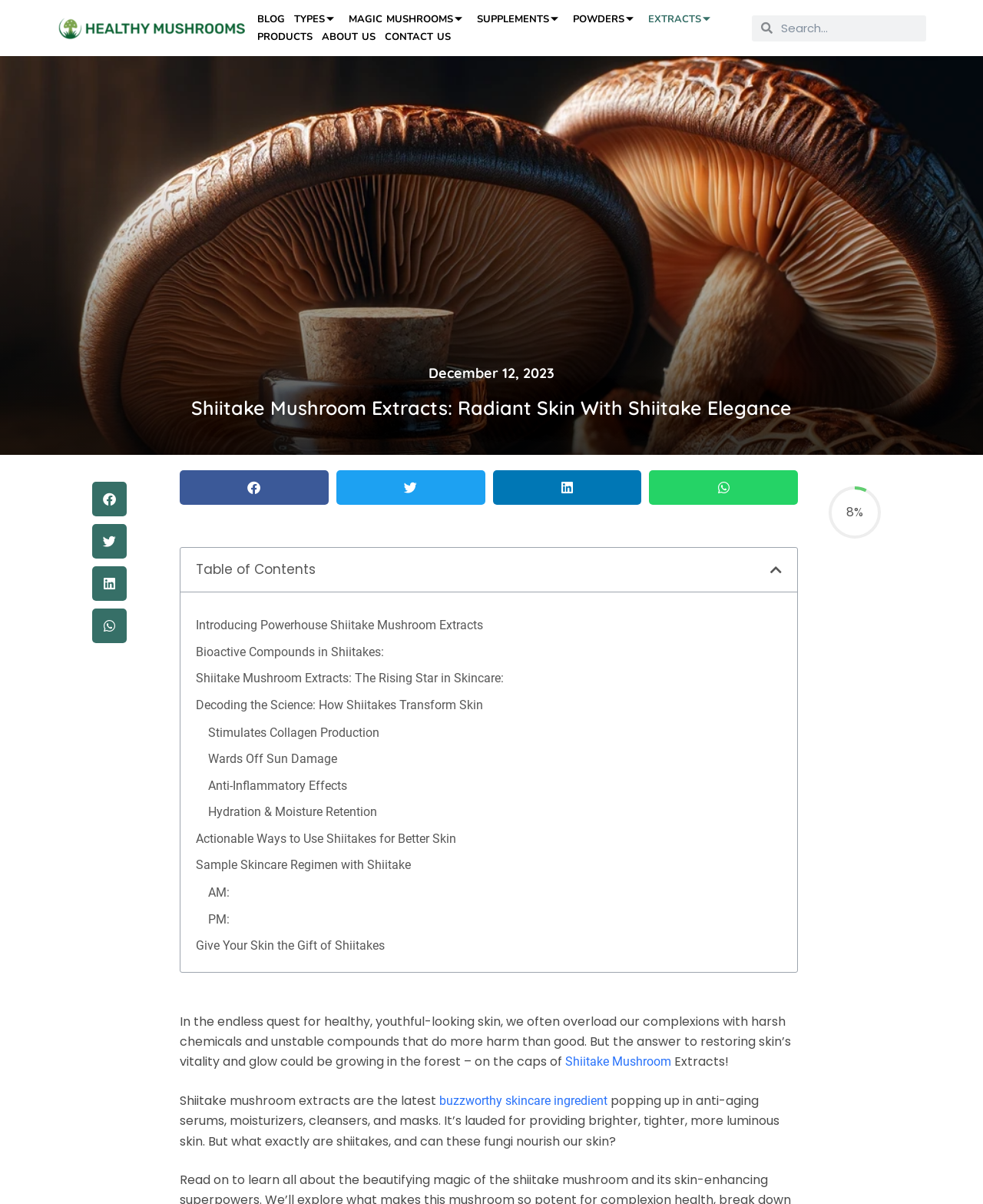Identify the bounding box of the UI component described as: "Supplements".

[0.476, 0.009, 0.573, 0.023]